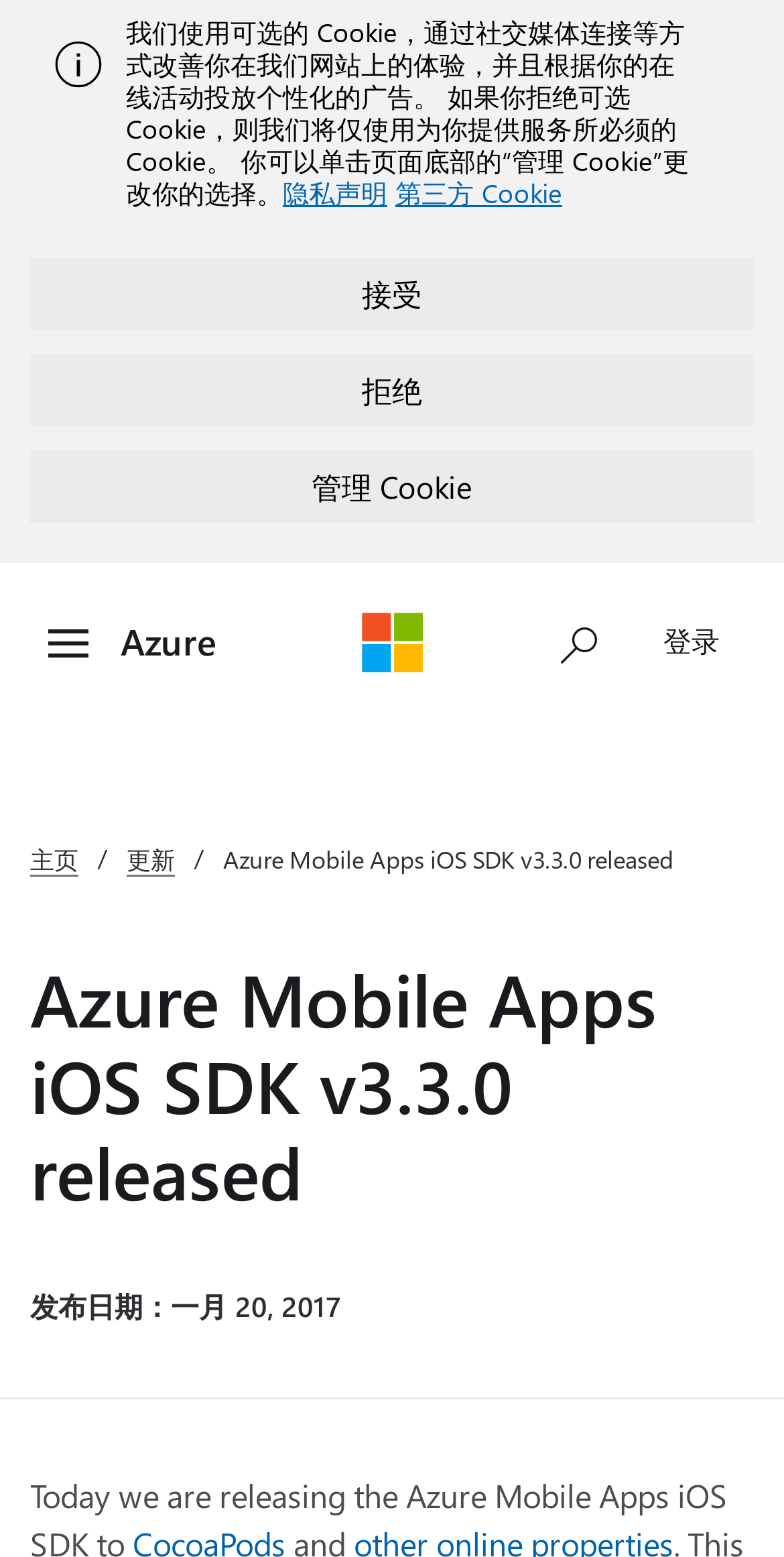How many navigation links are there at the top of the webpage?
Use the image to answer the question with a single word or phrase.

3